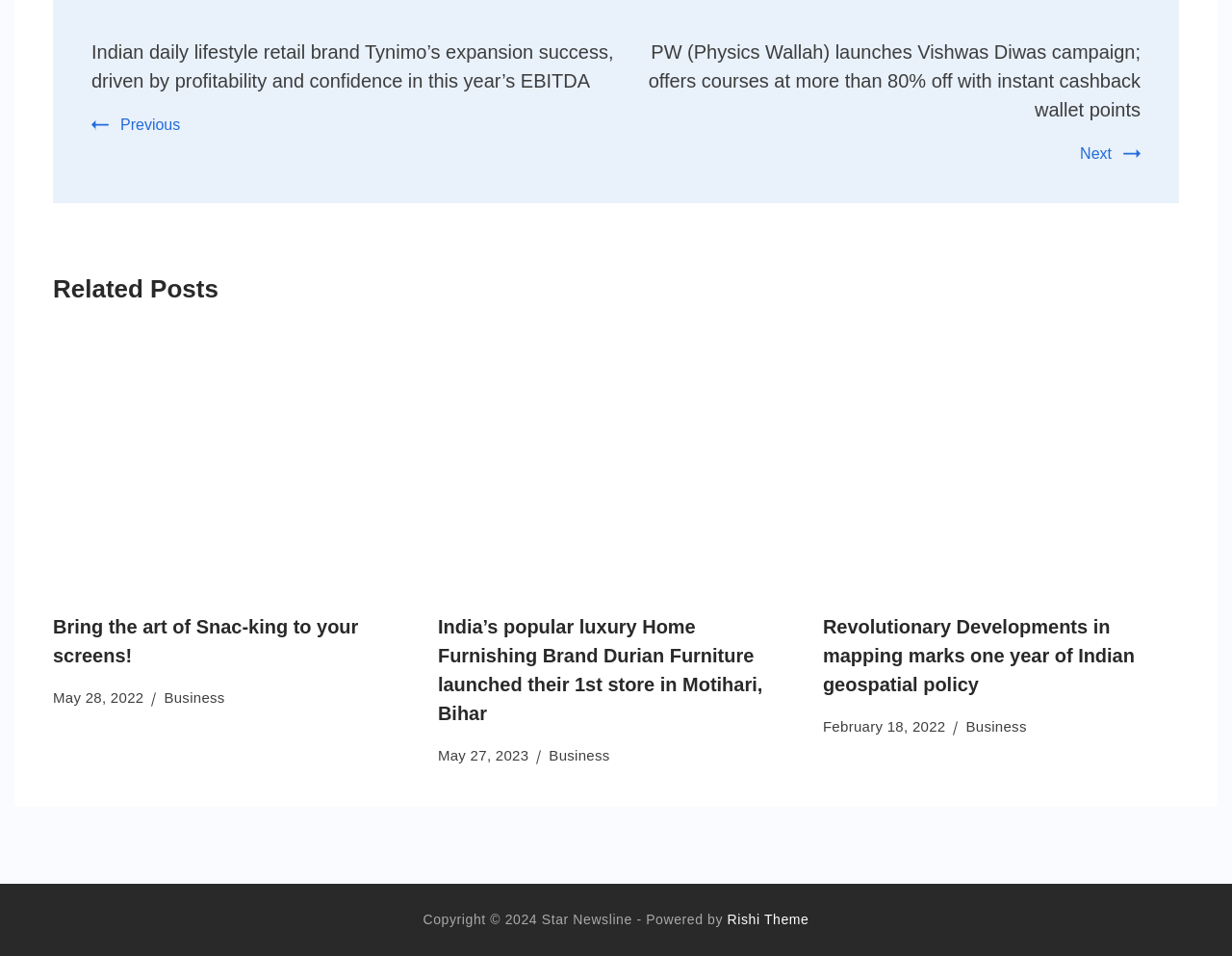Pinpoint the bounding box coordinates of the element that must be clicked to accomplish the following instruction: "Check the 'Popular Resources'". The coordinates should be in the format of four float numbers between 0 and 1, i.e., [left, top, right, bottom].

None